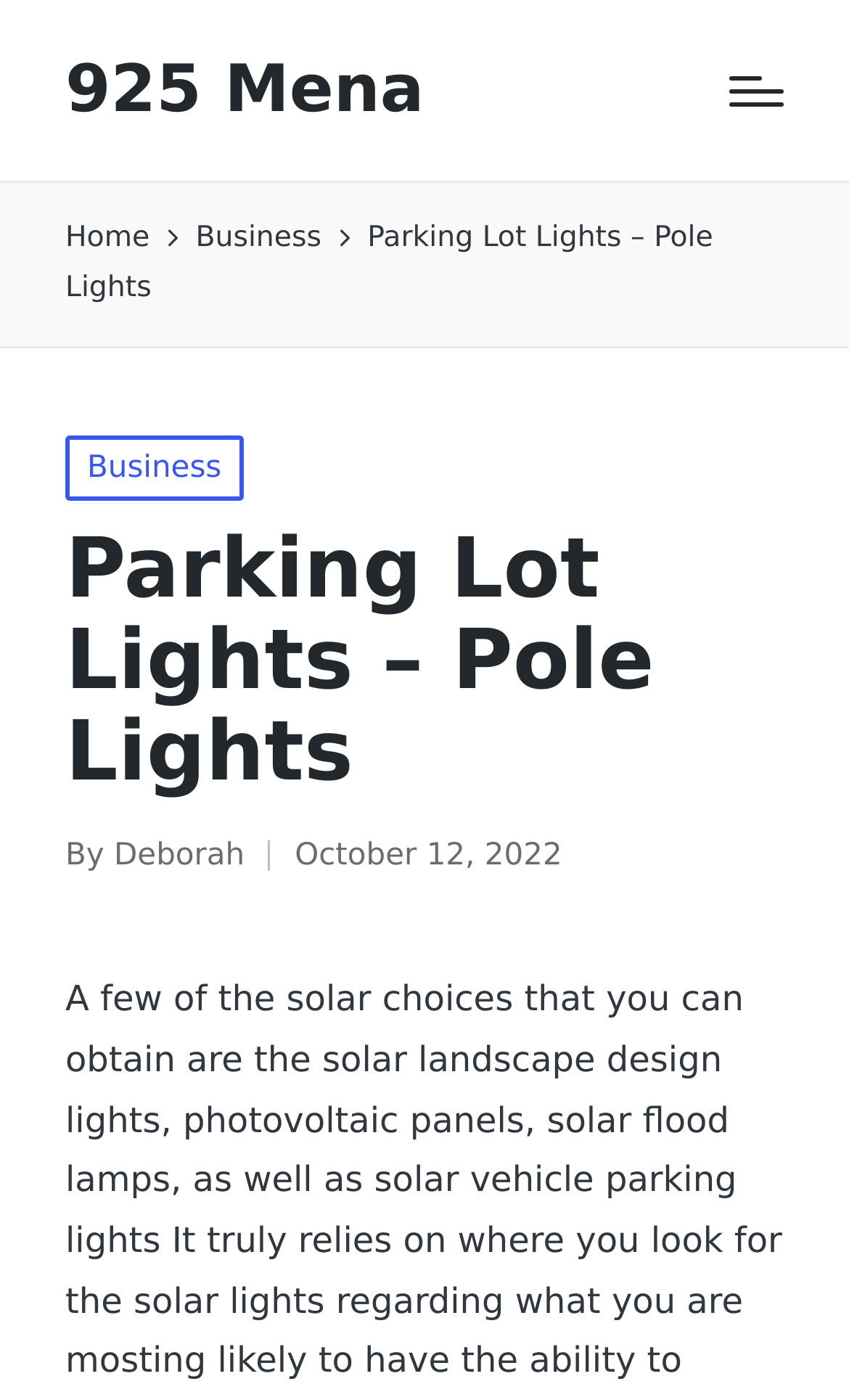With reference to the screenshot, provide a detailed response to the question below:
Who is the author of the current article?

I found the author's name by looking at the static text 'Posted by' with coordinates [0.074, 0.617, 0.194, 0.679] and the adjacent link 'Deborah' with coordinates [0.134, 0.599, 0.288, 0.623]